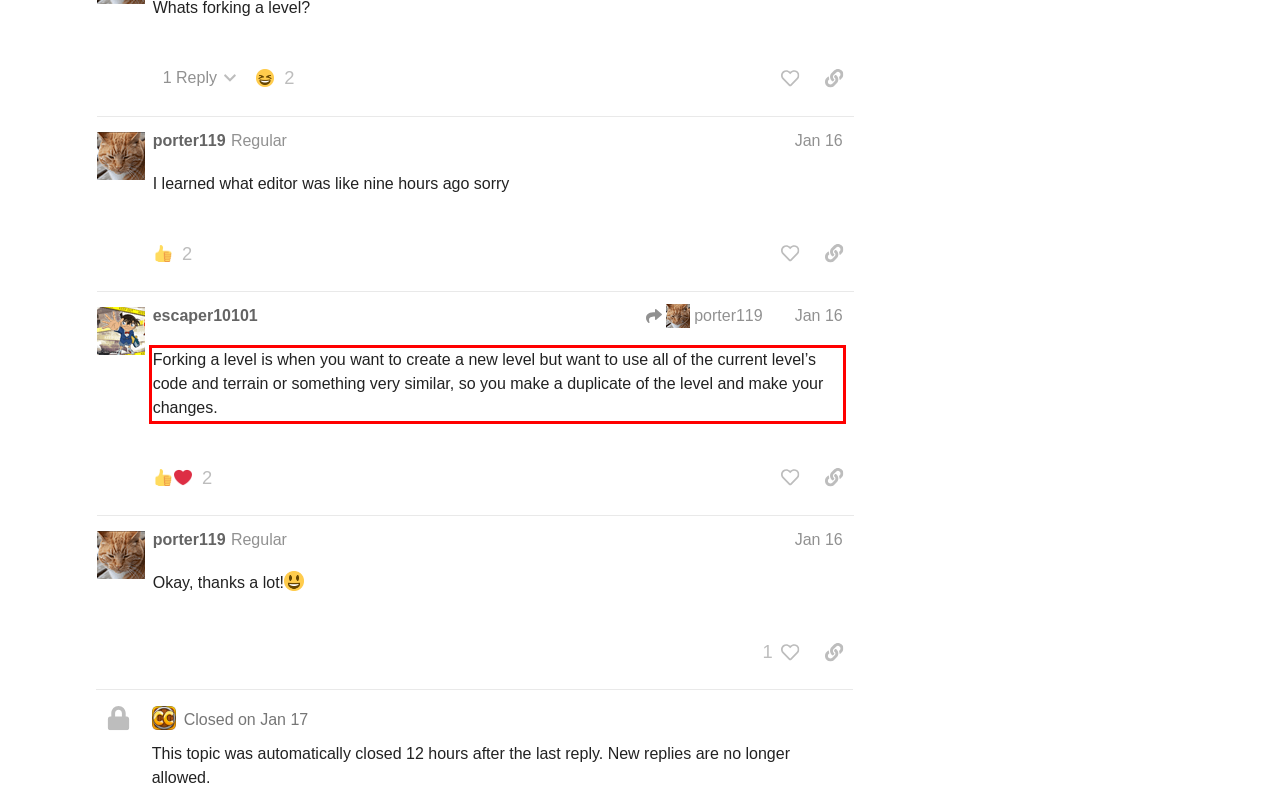Using the provided screenshot of a webpage, recognize and generate the text found within the red rectangle bounding box.

Forking a level is when you want to create a new level but want to use all of the current level’s code and terrain or something very similar, so you make a duplicate of the level and make your changes.